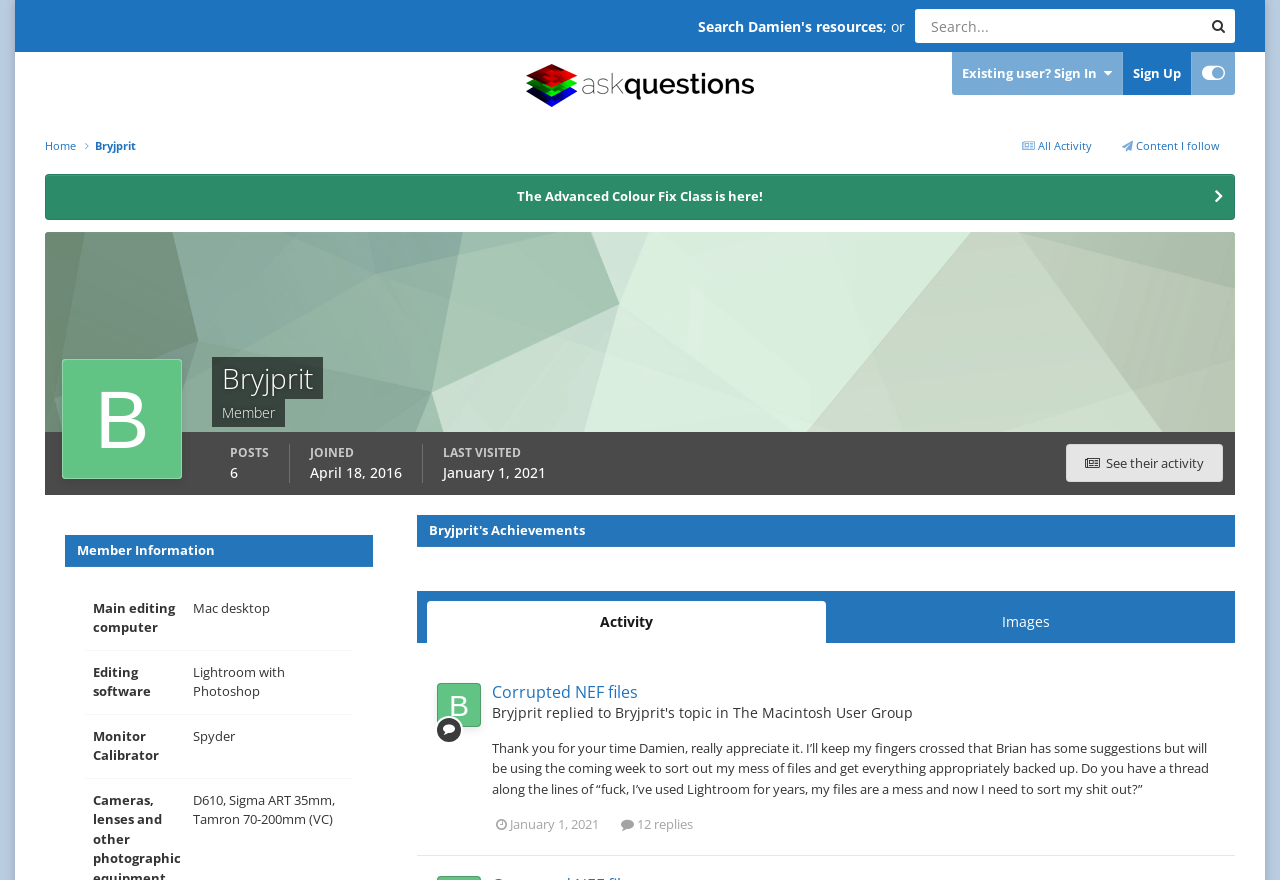Using the provided description: "Search Damien's resources", find the bounding box coordinates of the corresponding UI element. The output should be four float numbers between 0 and 1, in the format [left, top, right, bottom].

[0.545, 0.019, 0.69, 0.04]